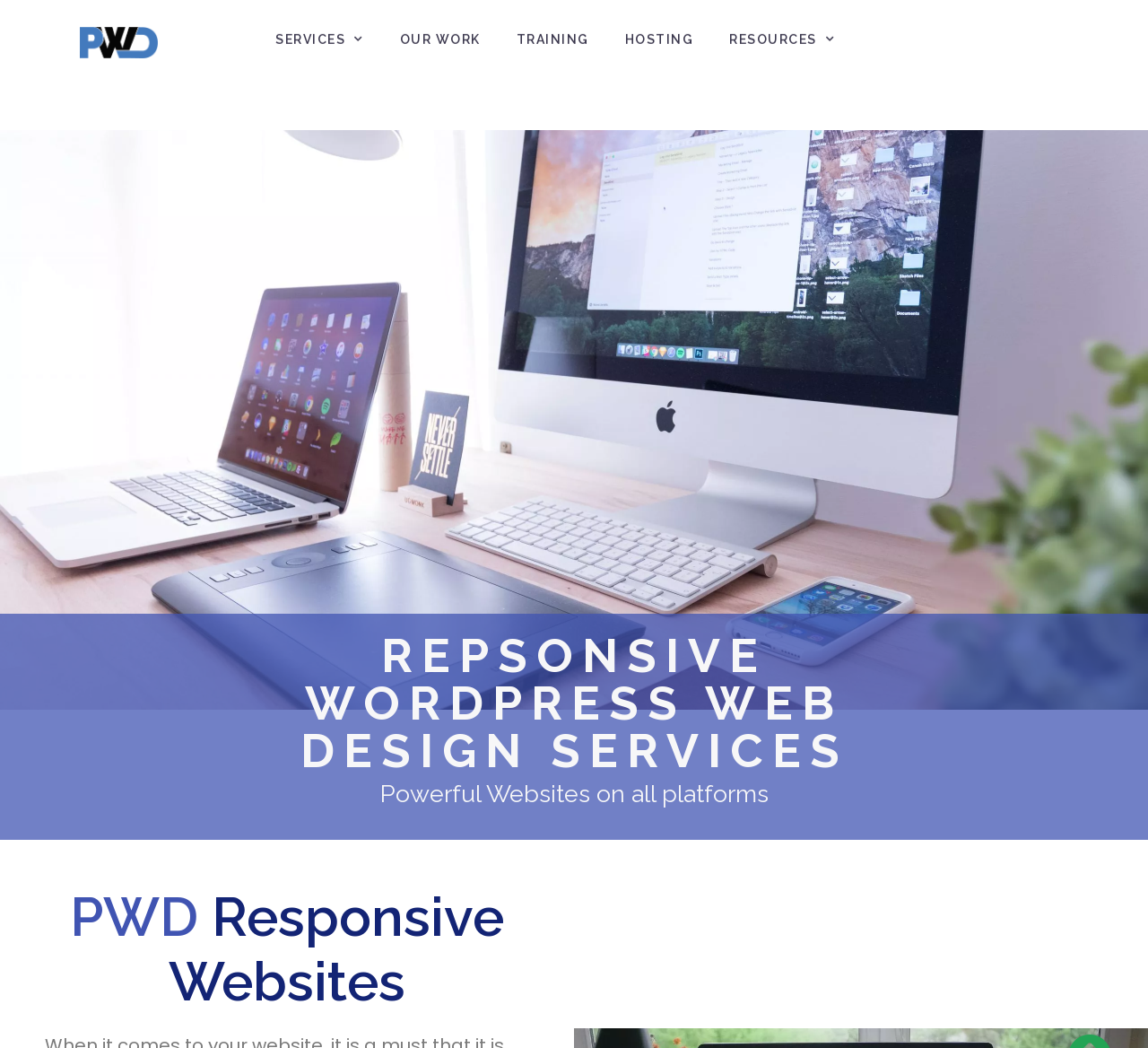Please determine the primary heading and provide its text.

Repsonsive WordPress Web Design Services